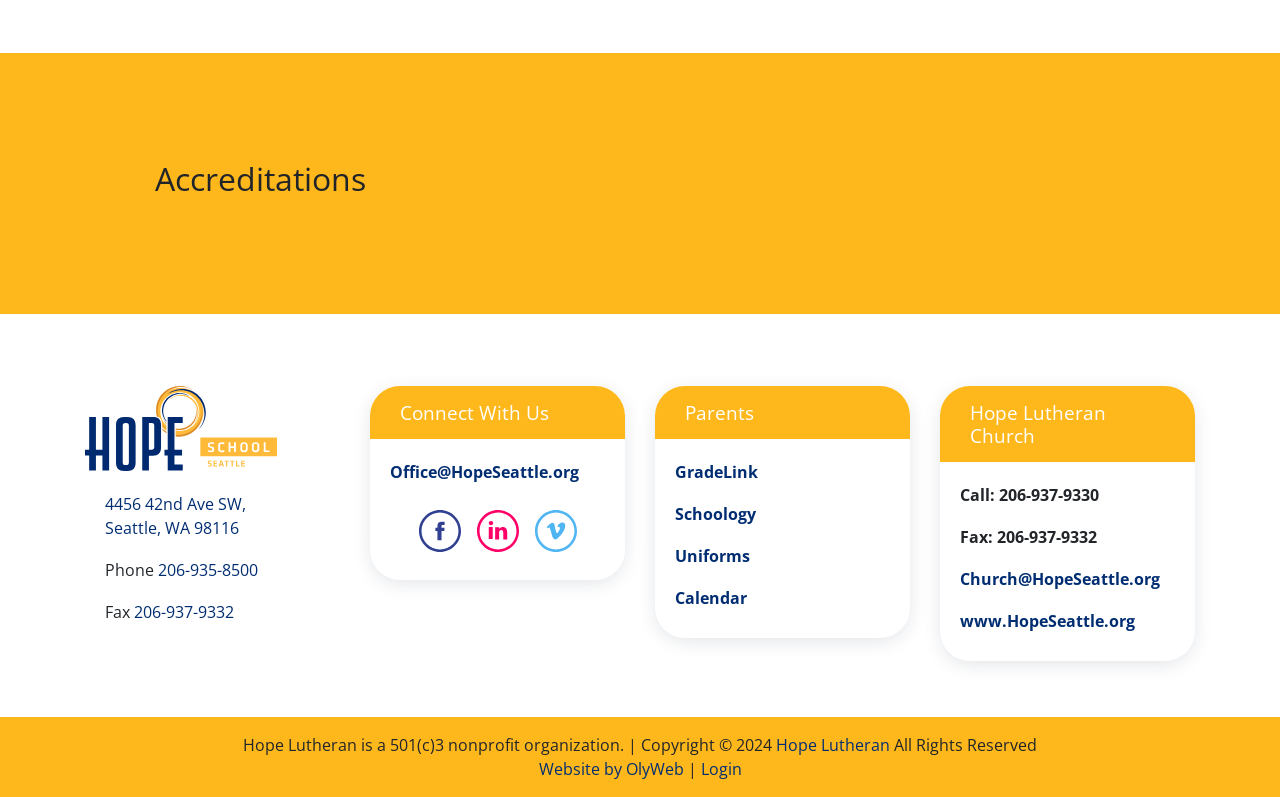Highlight the bounding box of the UI element that corresponds to this description: "Schoology".

[0.527, 0.631, 0.591, 0.659]